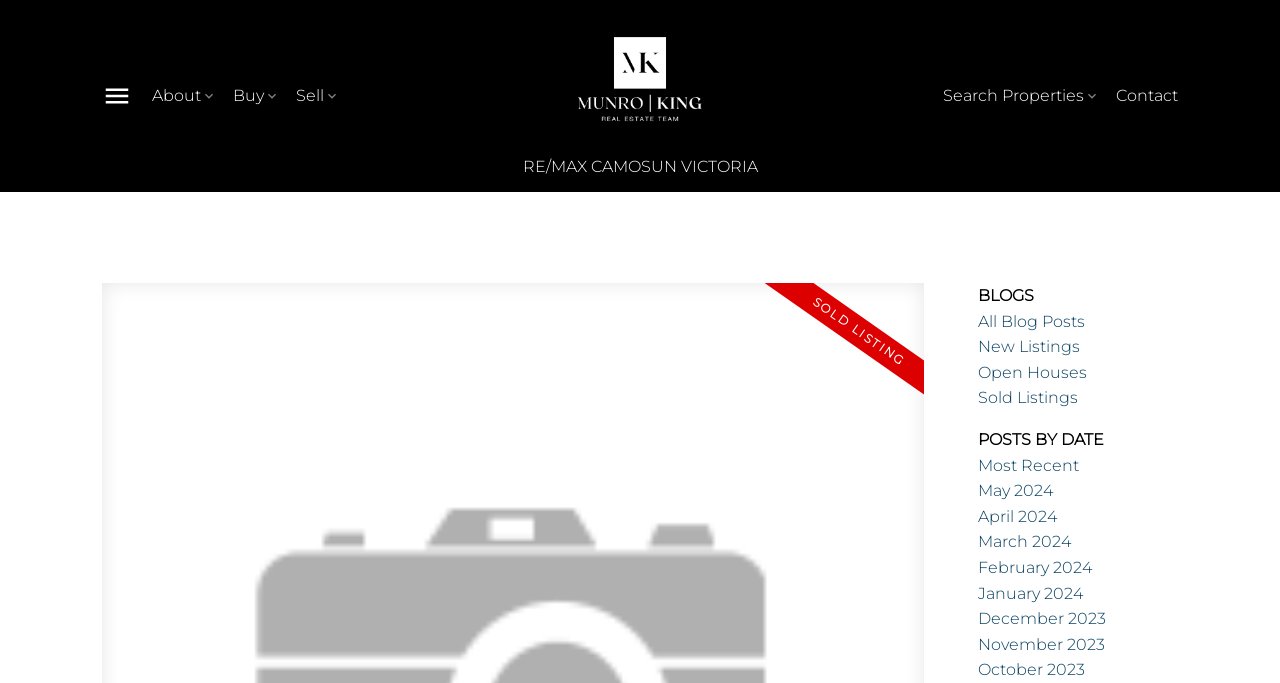Please specify the bounding box coordinates of the element that should be clicked to execute the given instruction: 'Read the 'New Listings' blog post'. Ensure the coordinates are four float numbers between 0 and 1, expressed as [left, top, right, bottom].

[0.764, 0.494, 0.843, 0.522]